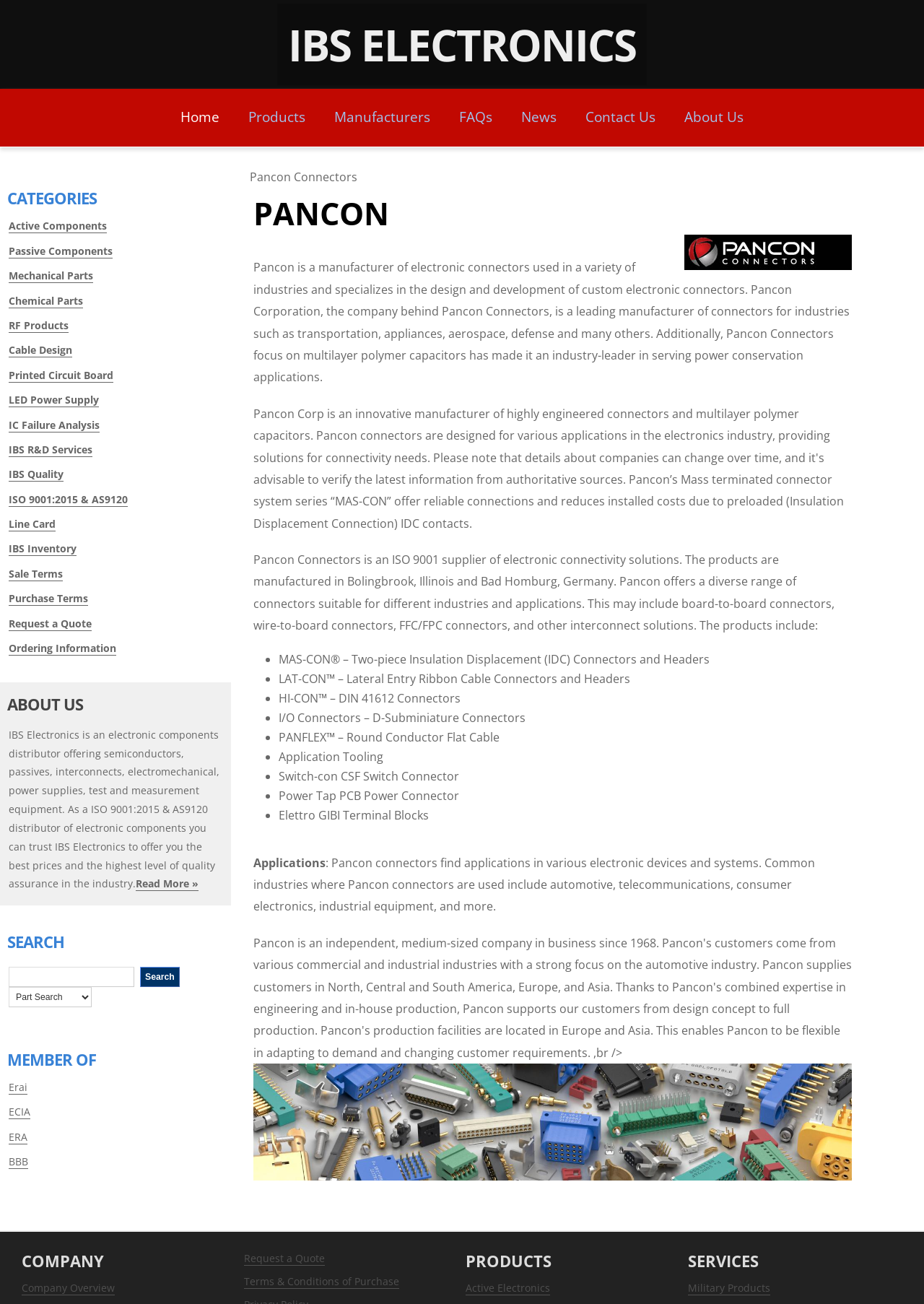Pinpoint the bounding box coordinates of the area that must be clicked to complete this instruction: "View products under 'Active Components'".

[0.009, 0.168, 0.116, 0.179]